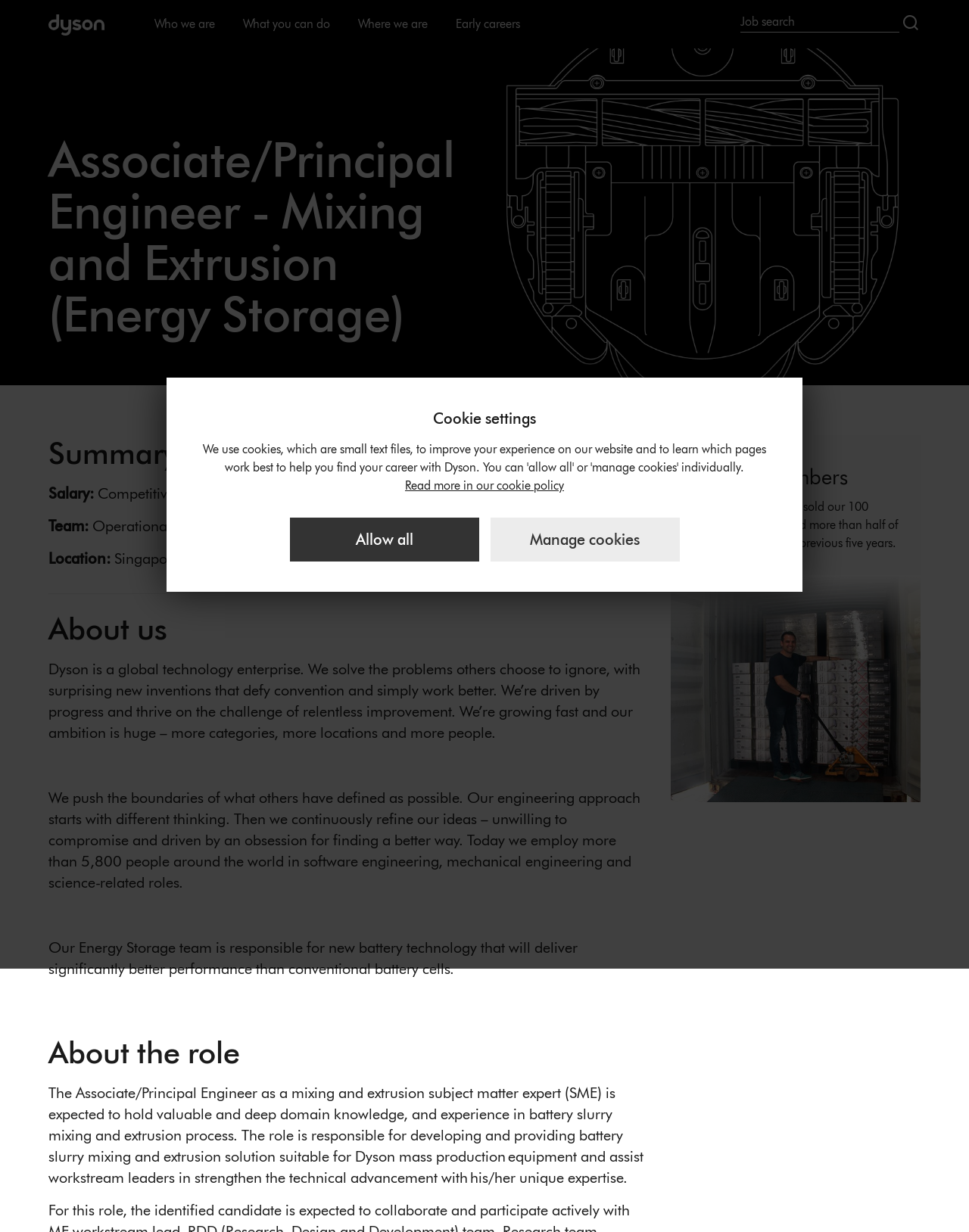Respond to the following question using a concise word or phrase: 
What is the role of the Energy Storage team?

Developing new battery technology